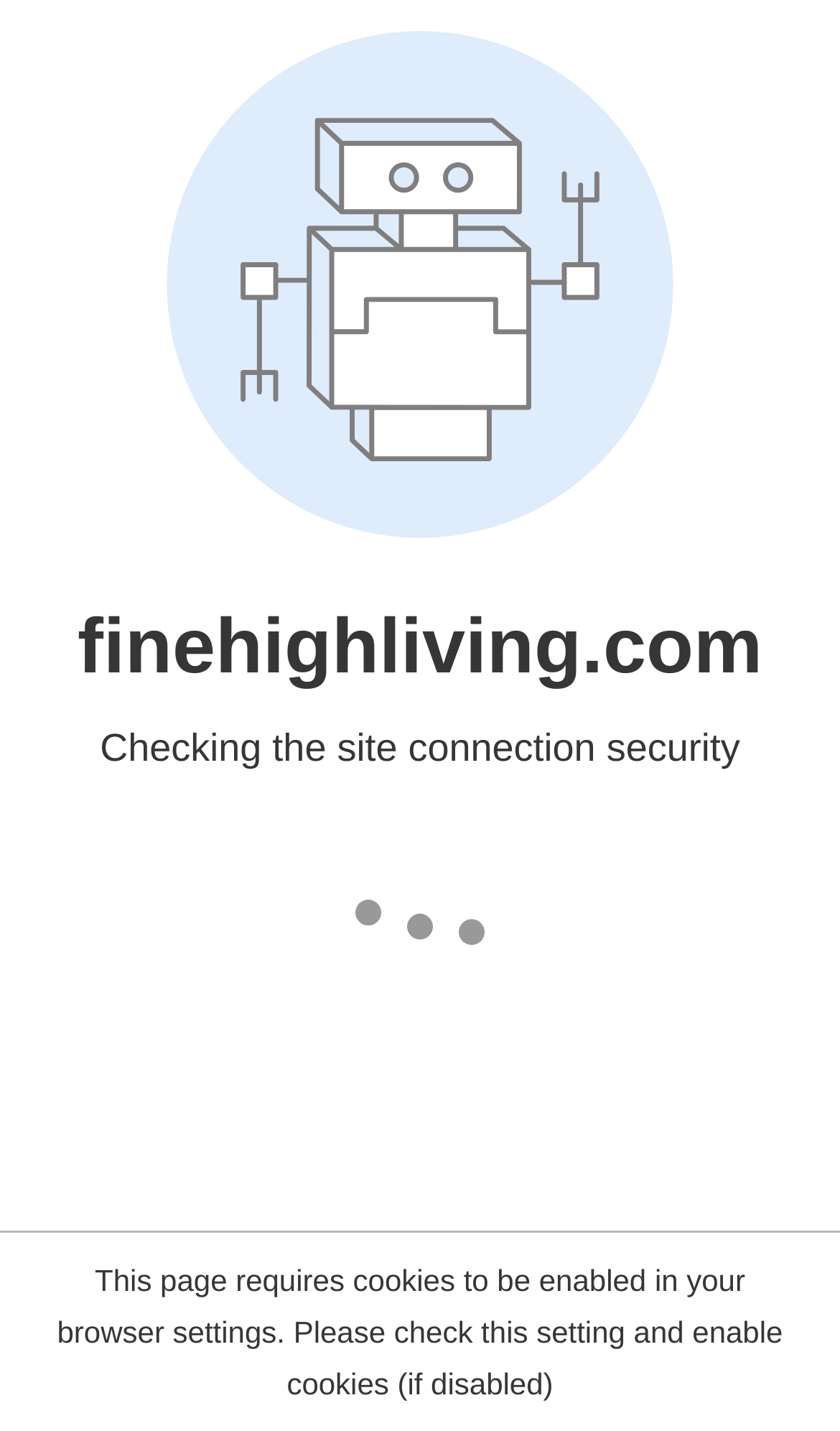Offer an extensive depiction of the webpage and its key elements.

The webpage is about "The Influence of Celebrities on Luxury Brands" and appears to be an article or blog post. At the top-left corner, there is a link to "Skip to content". Next to it, there is a banner that spans most of the width of the page, containing the site's name "Fine High Living" as a link, accompanied by an image of the same name. 

Below the banner, there is a navigation section with a "Mobile Toggle" button, an "Open Search Bar" link, and a "Menu" button that controls the primary menu. 

The main content of the page is headed by a large heading that reads "The Influence of Celebrities on Luxury Brands", which is positioned above a large image depicting various luxury items such as perfume, handbags, and cosmetics.